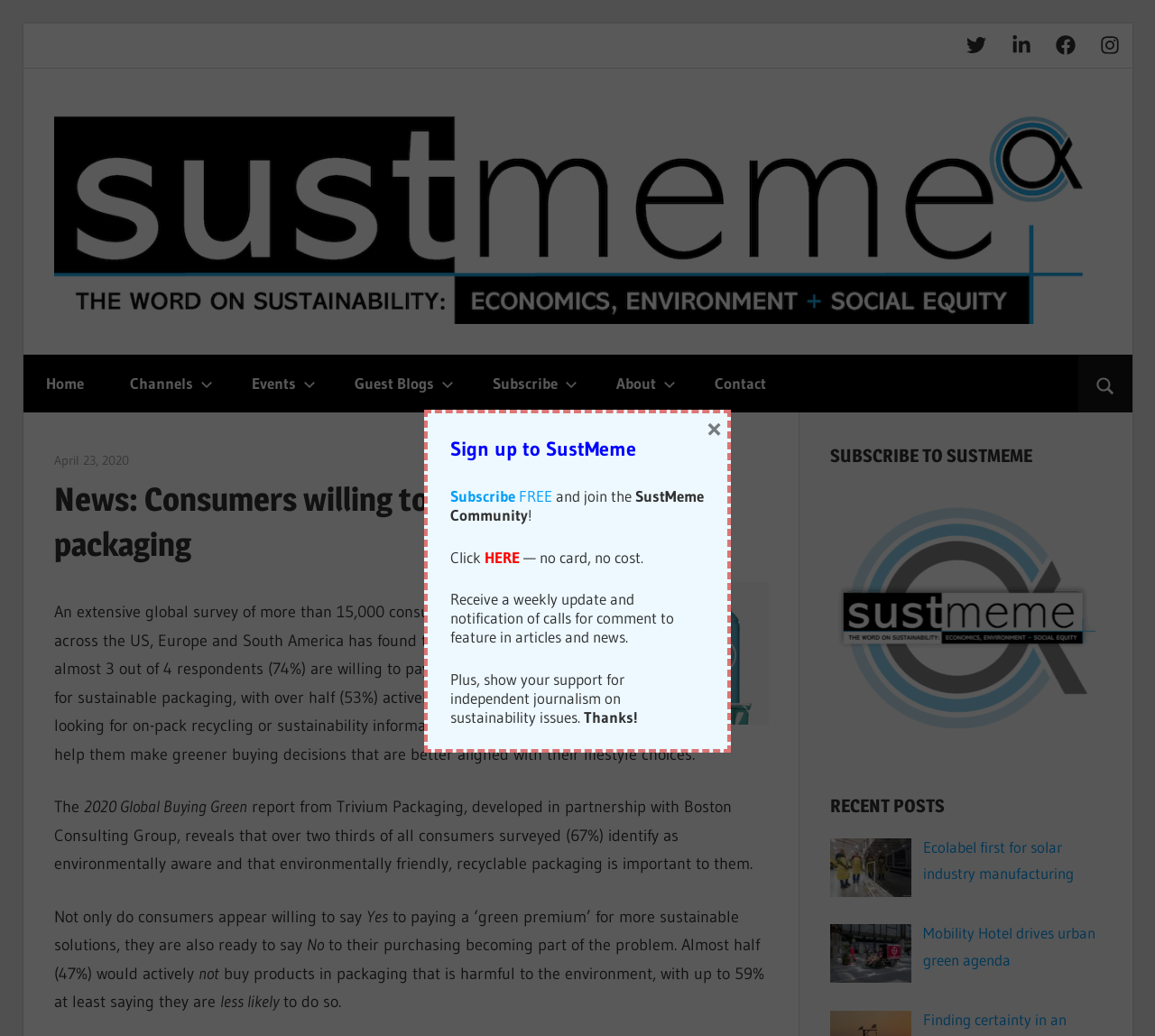What is the name of the logo on the top left?
Based on the image, give a one-word or short phrase answer.

SustMeme